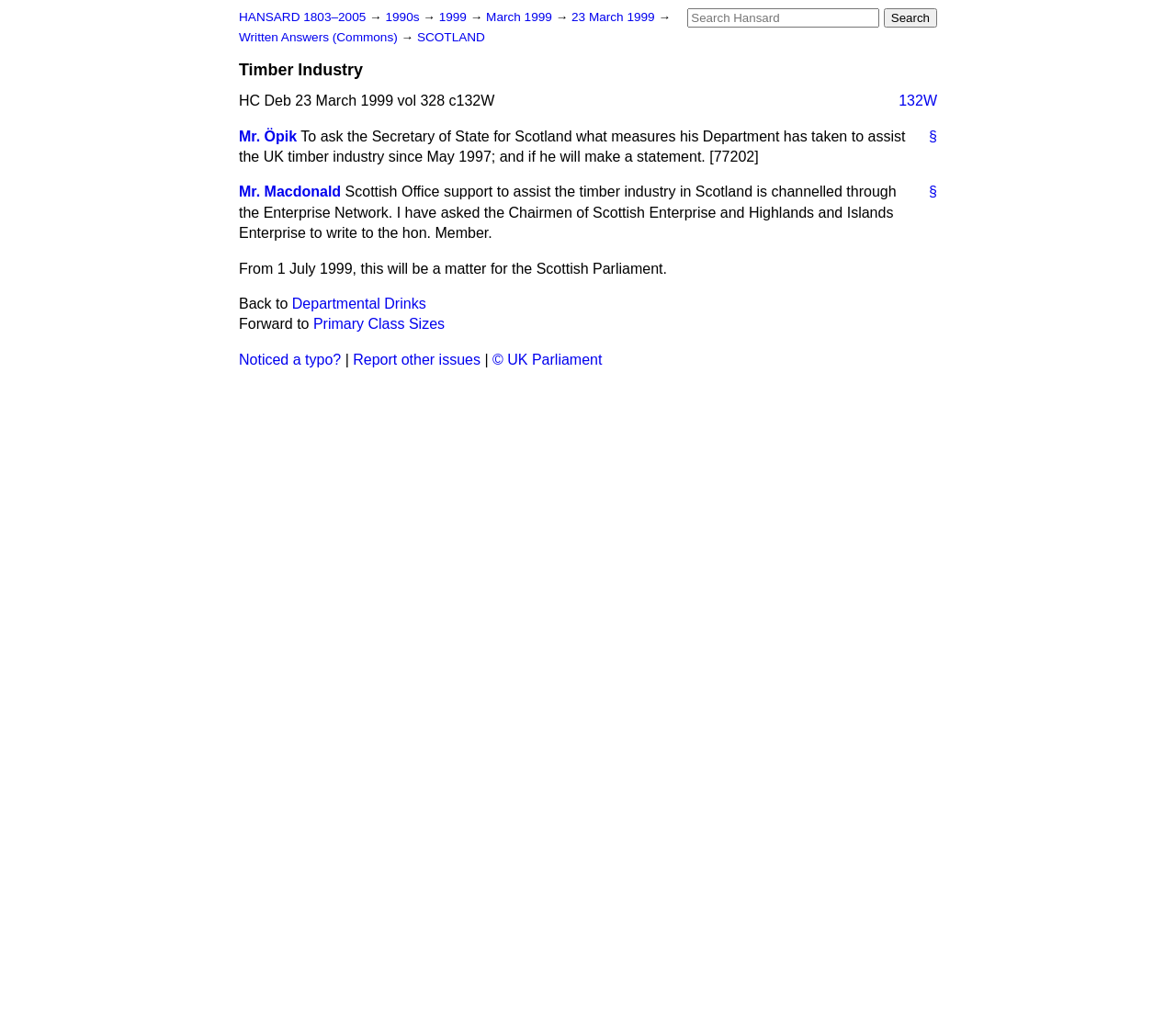Who asked the question about the UK timber industry?
Give a single word or phrase answer based on the content of the image.

Mr. Öpik